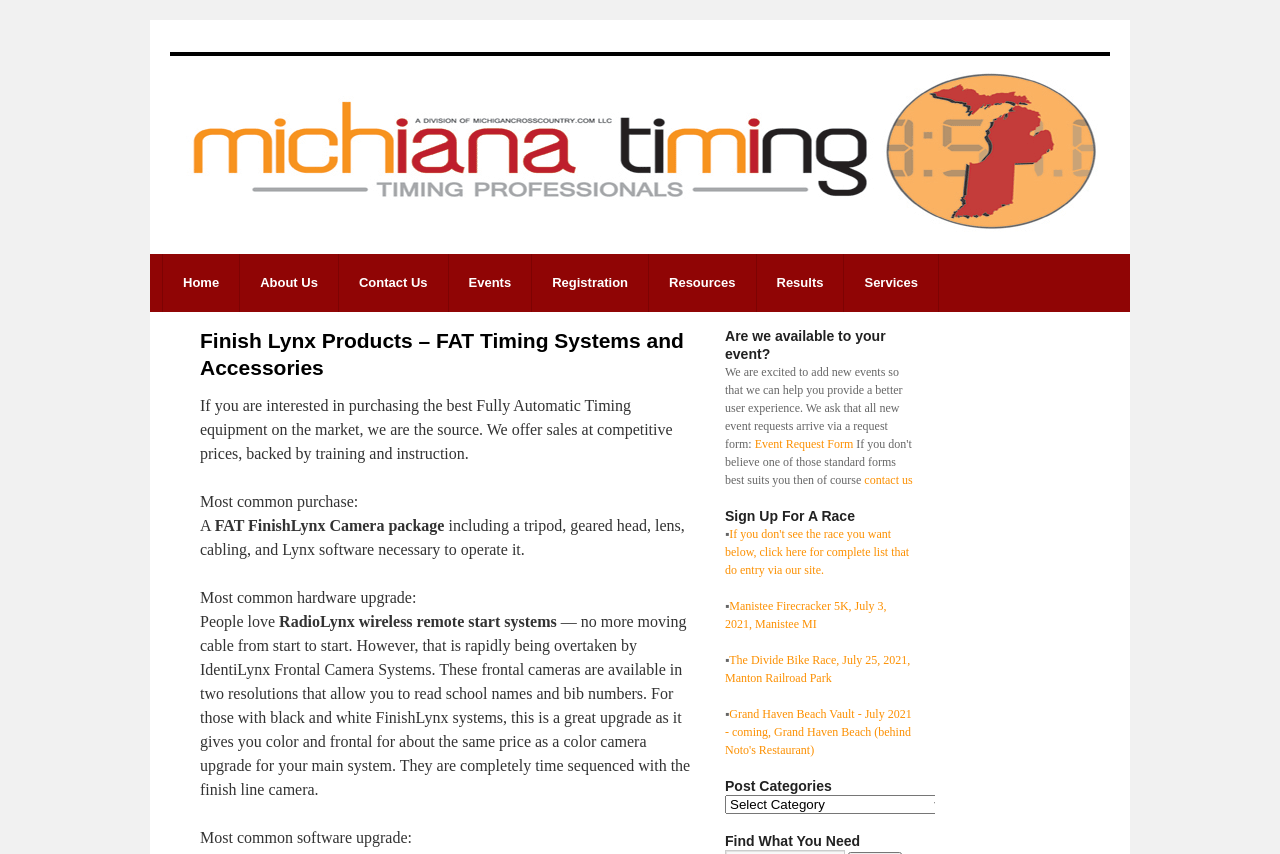Identify the bounding box of the UI element that matches this description: "Contact Us".

[0.265, 0.297, 0.35, 0.365]